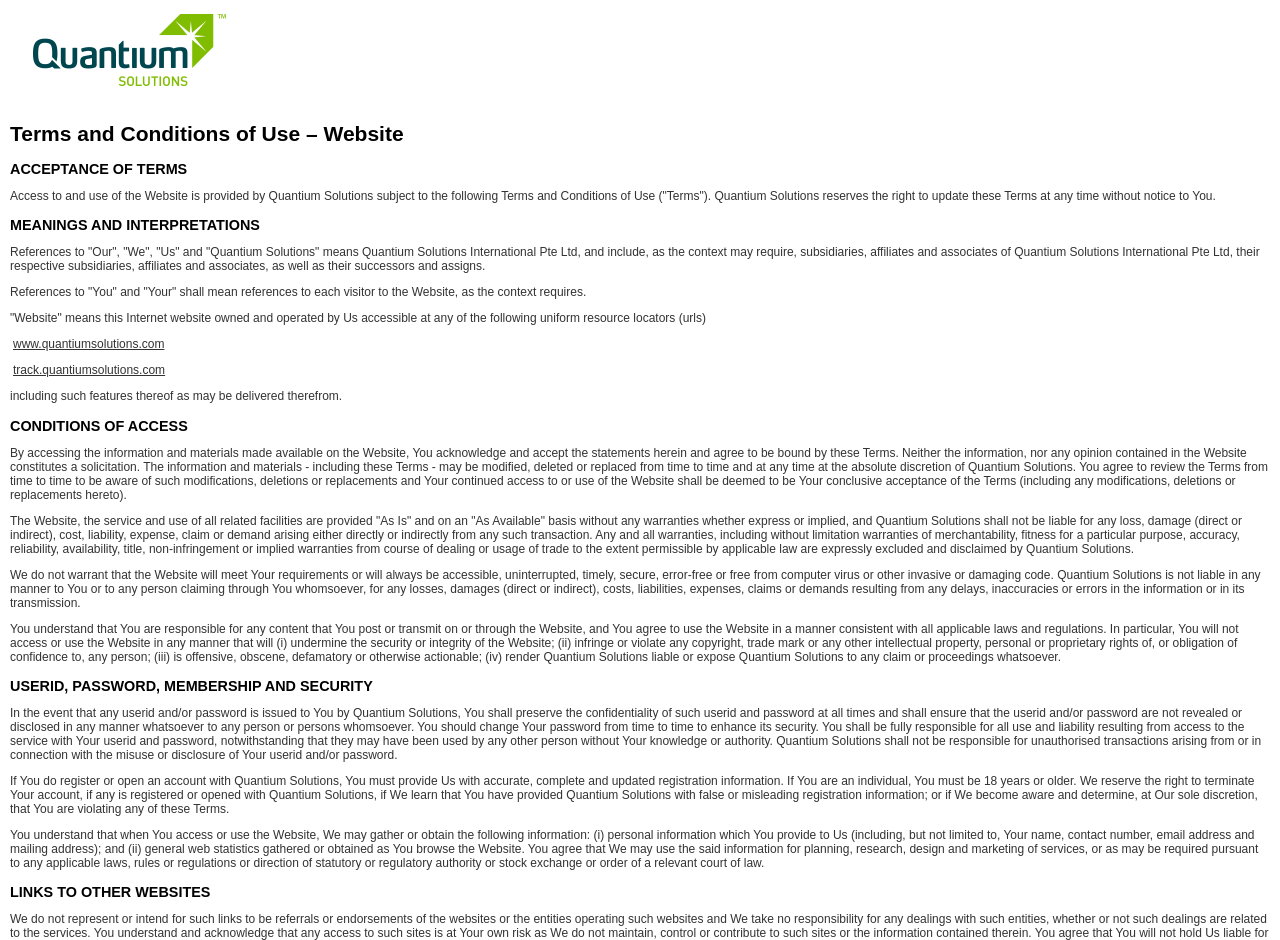Use one word or a short phrase to answer the question provided: 
What is the minimum age requirement to register an account?

18 years